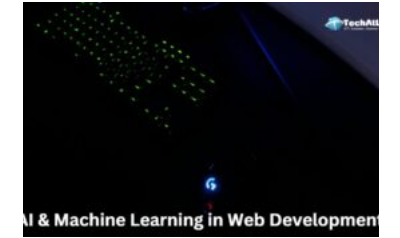Answer the question with a single word or phrase: 
What is the focus of the text overlayed on the image?

AI & Machine Learning in Web Development